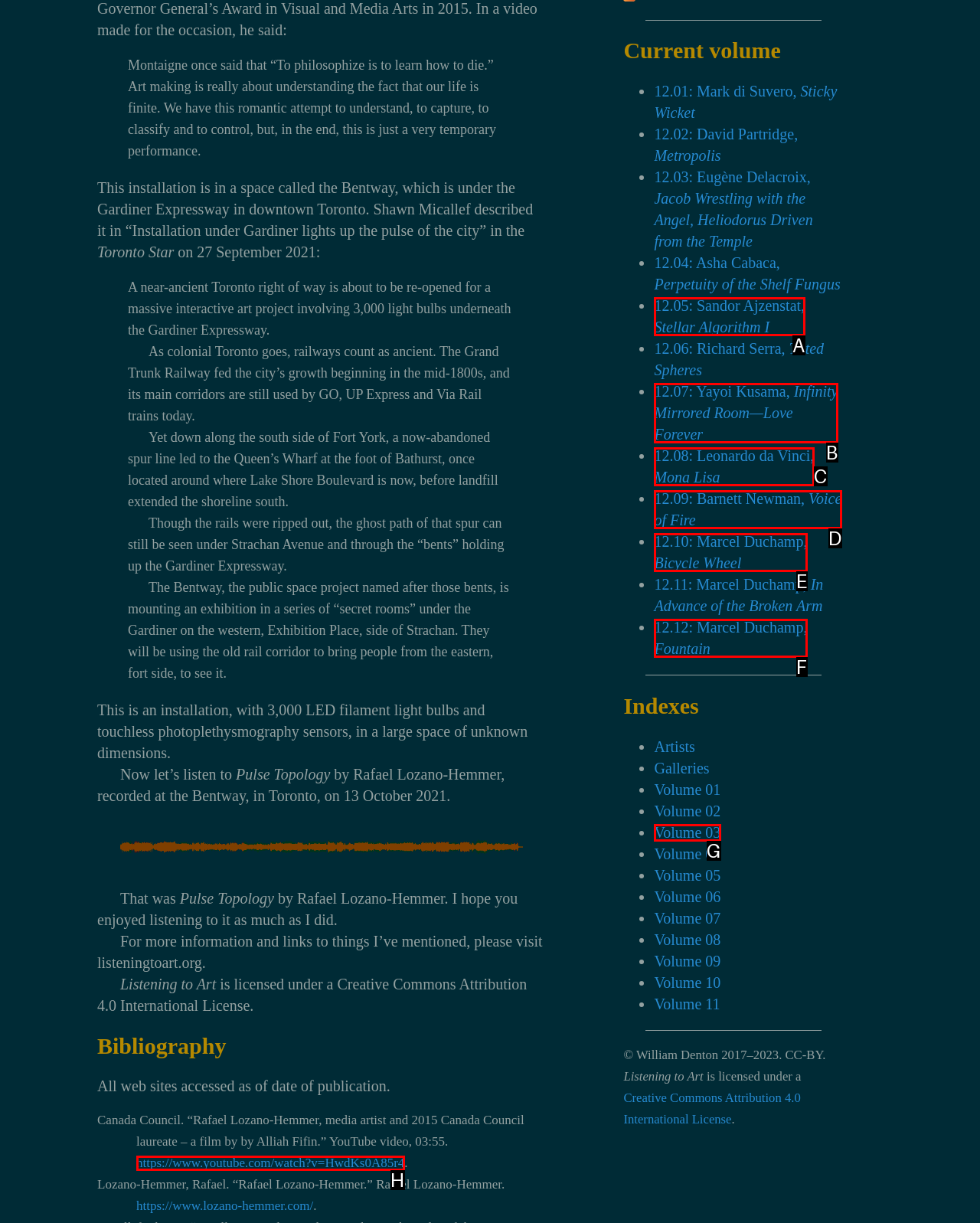Identify the letter corresponding to the UI element that matches this description: aria-label="Facebook"
Answer using only the letter from the provided options.

None